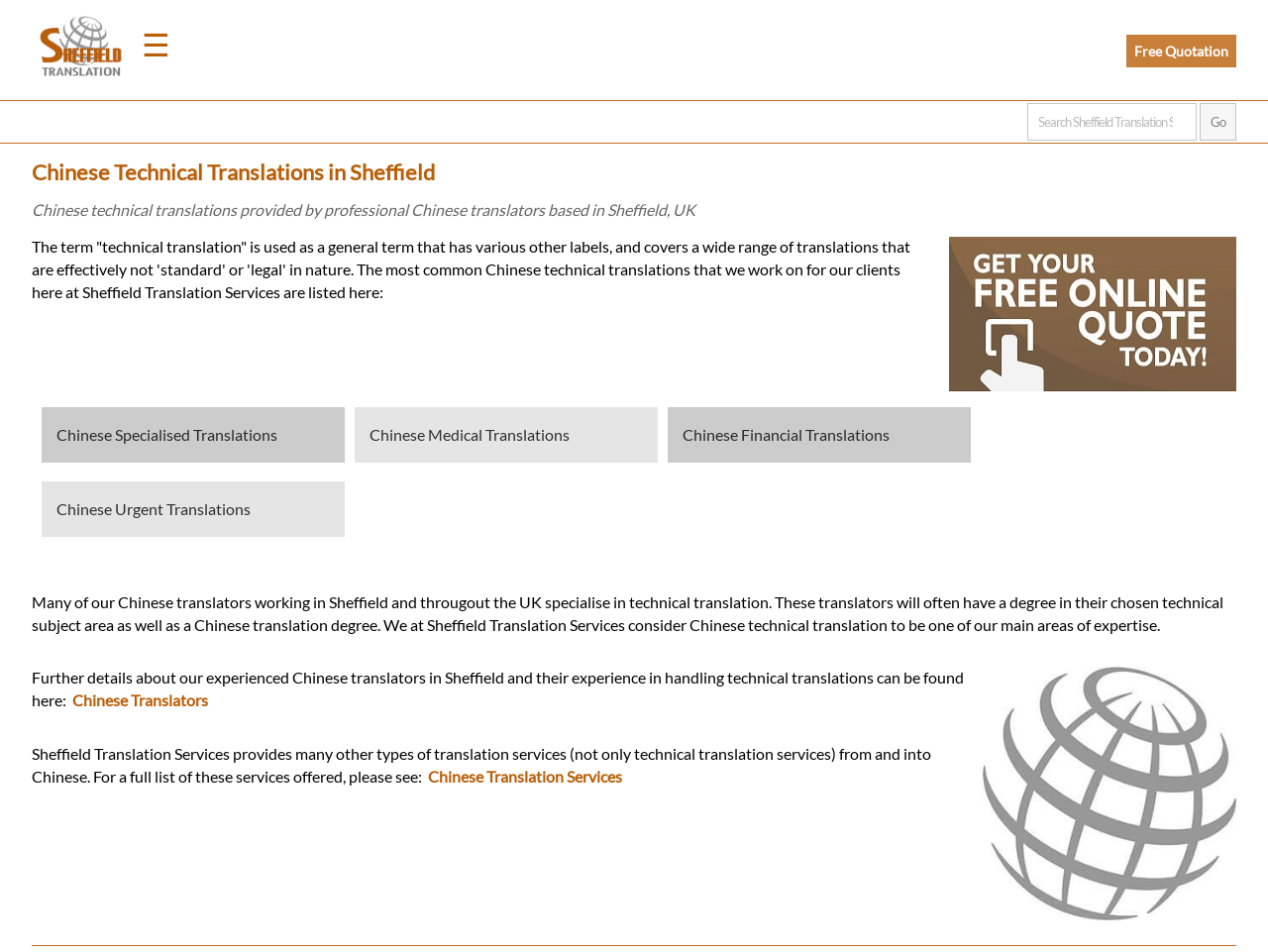Identify the bounding box coordinates for the UI element described as follows: name="qu8" placeholder="Search Sheffield Translation Services...". Use the format (top-left x, top-left y, bottom-right x, bottom-right y) and ensure all values are floating point numbers between 0 and 1.

[0.81, 0.108, 0.944, 0.148]